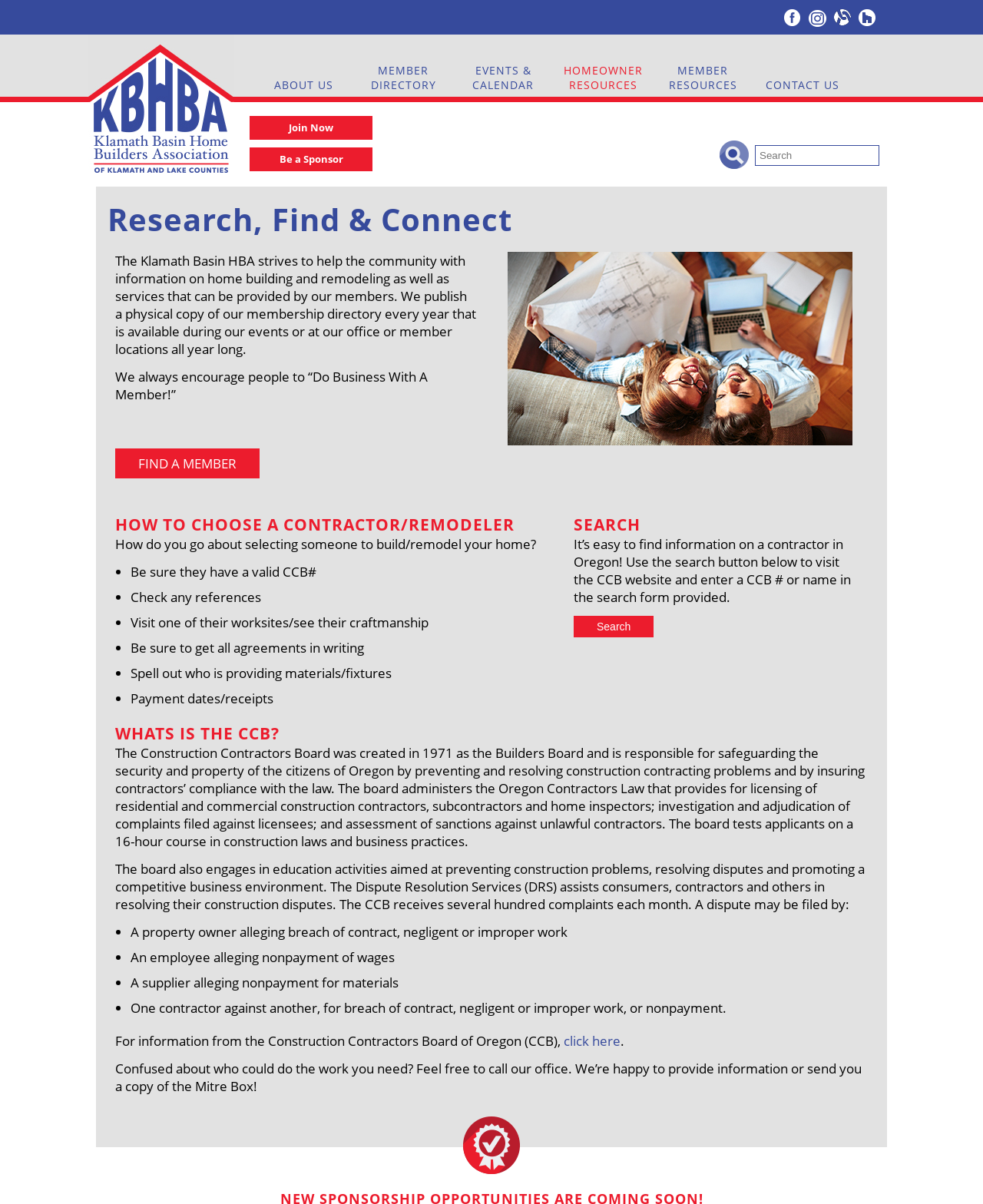Specify the bounding box coordinates of the area to click in order to follow the given instruction: "Click on the Facebook link."

None